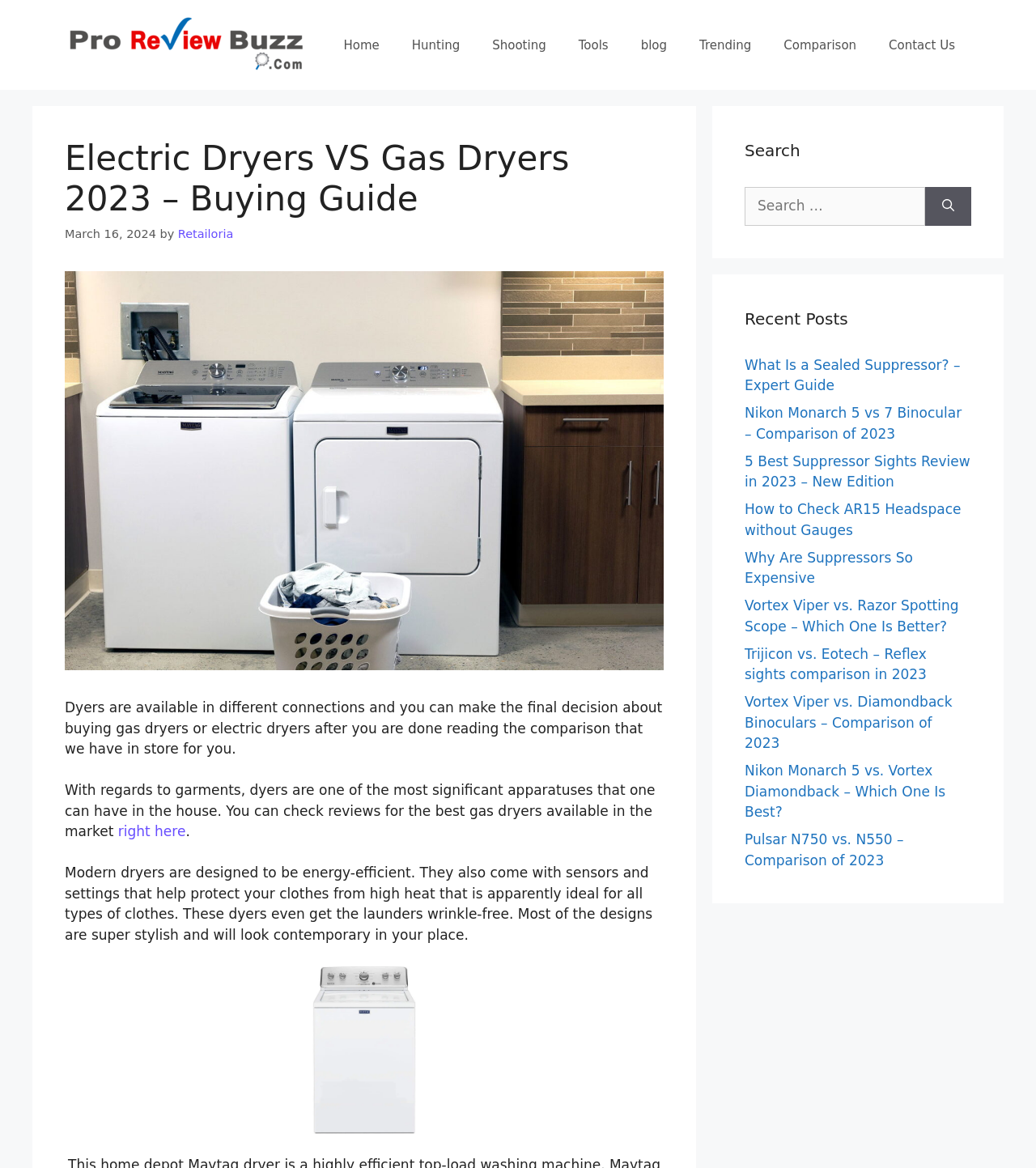Please find the bounding box for the following UI element description. Provide the coordinates in (top-left x, top-left y, bottom-right x, bottom-right y) format, with values between 0 and 1: Why Are Suppressors So Expensive

[0.719, 0.47, 0.881, 0.502]